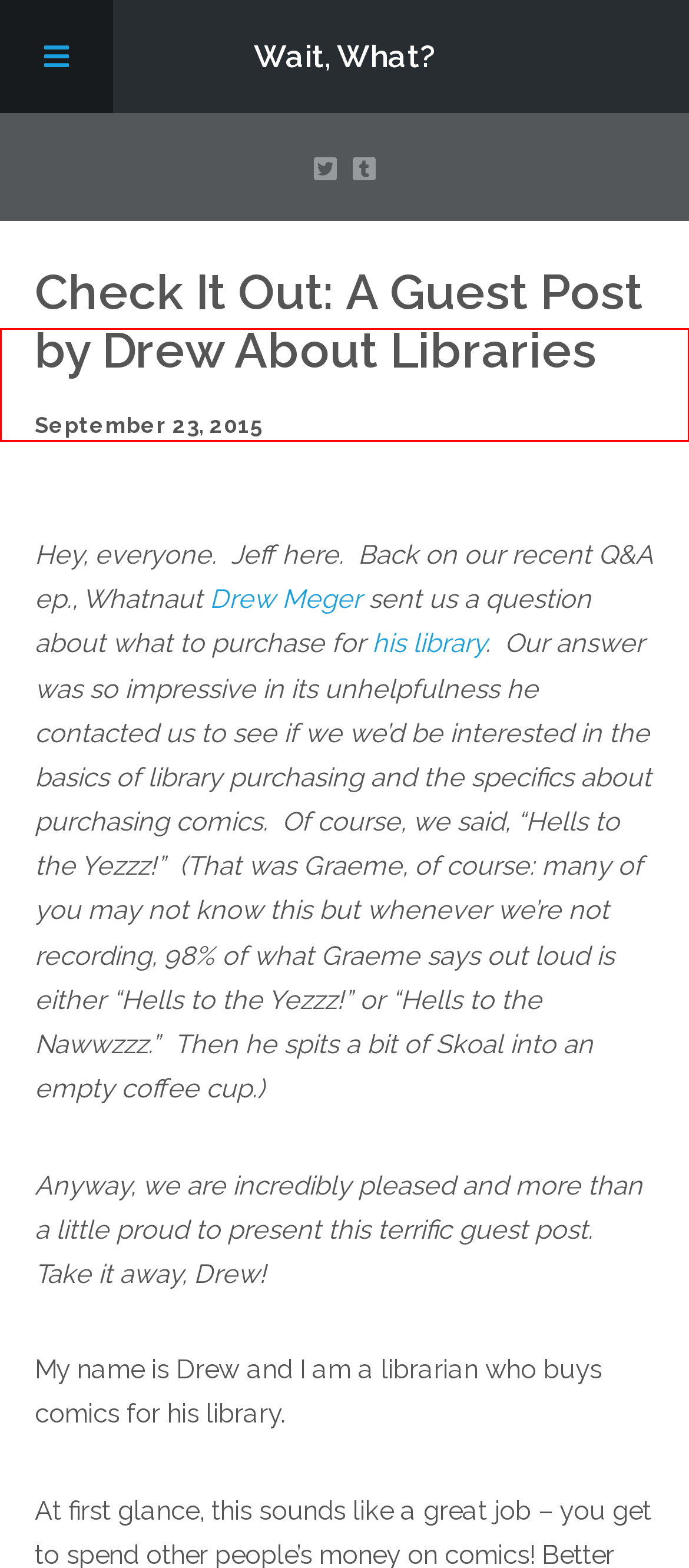Check out the screenshot of a webpage with a red rectangle bounding box. Select the best fitting webpage description that aligns with the new webpage after clicking the element inside the bounding box. Here are the candidates:
A. Assembling Avengers Assemble! - Wait, What?
B. February 2020 - Wait, What?
C. About Wait, What? by Jeff Lester & Graeme McMillan
D. Contact Us - Wait, What?
E. Wait, What? Ep. 353: Q and A to Z - Wait, What?
F. Wherever You Go: A Quick Northwest Photo Post from Jeff - Wait, What?
G. June 2015 - Wait, What?
H. Peabody Institute Library of Danvers |

C